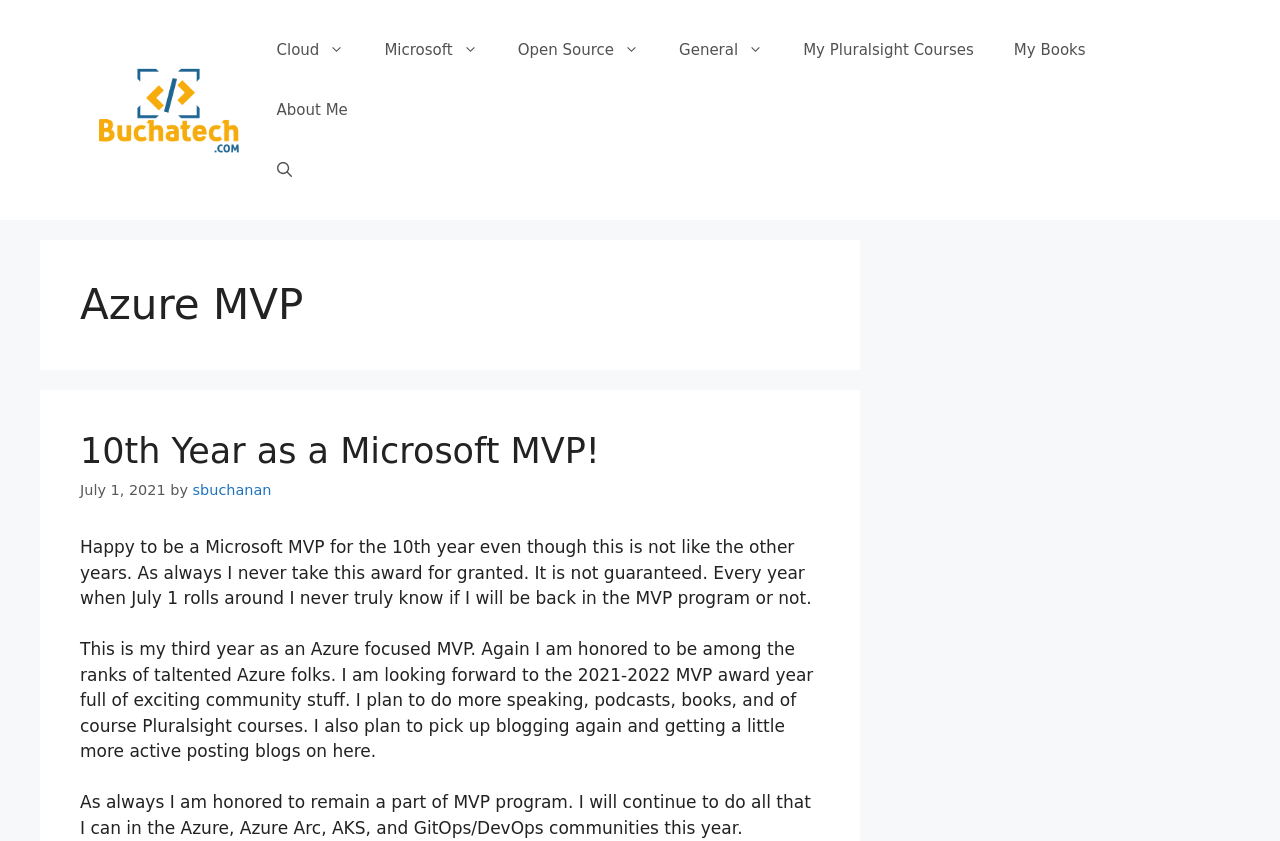How many years has the author been a Microsoft MVP?
Please provide a full and detailed response to the question.

The author has been a Microsoft MVP for 10 years, as mentioned in the article section, where it says '10th Year as a Microsoft MVP!'.